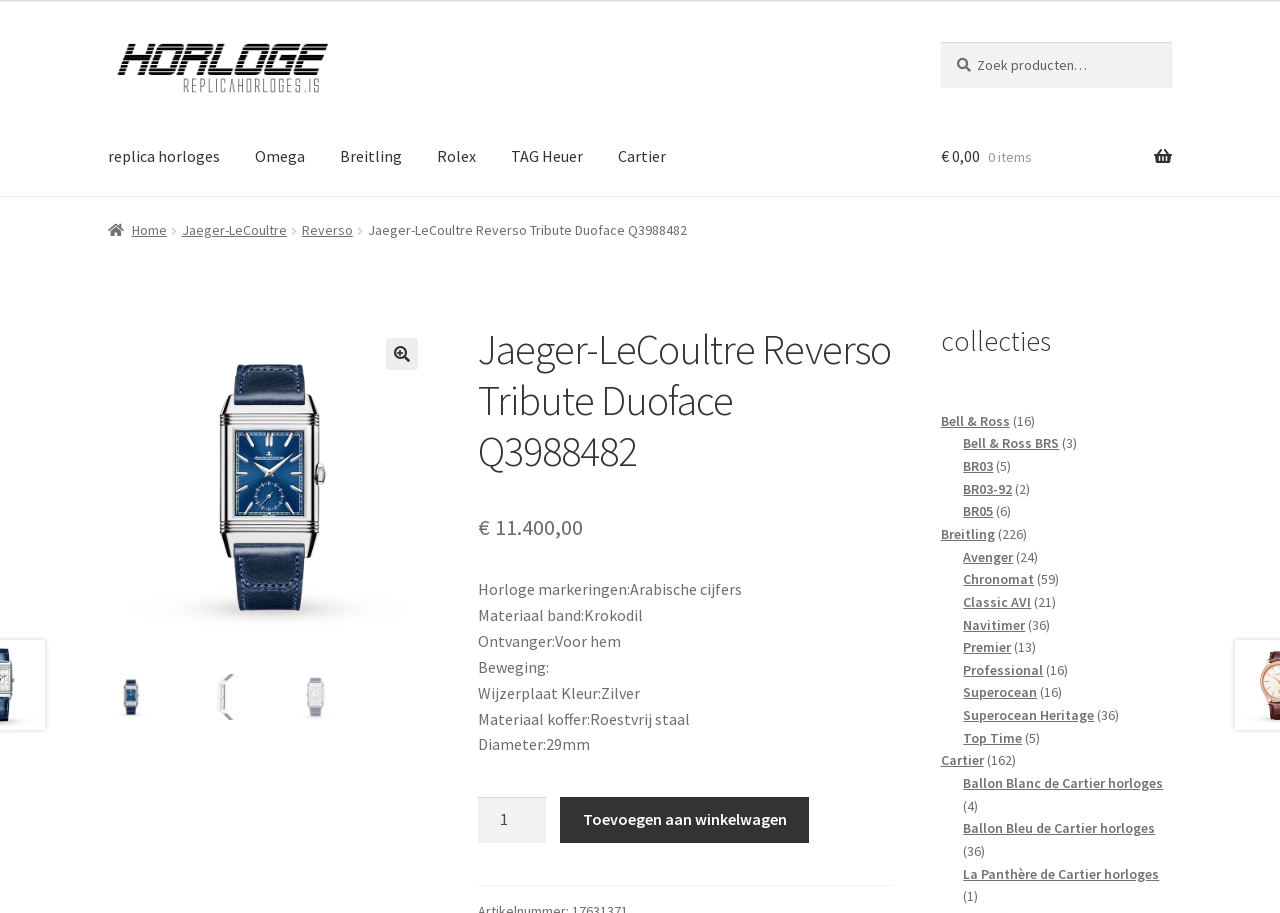Please identify the bounding box coordinates of the area that needs to be clicked to follow this instruction: "Search for a product".

[0.735, 0.046, 0.916, 0.096]